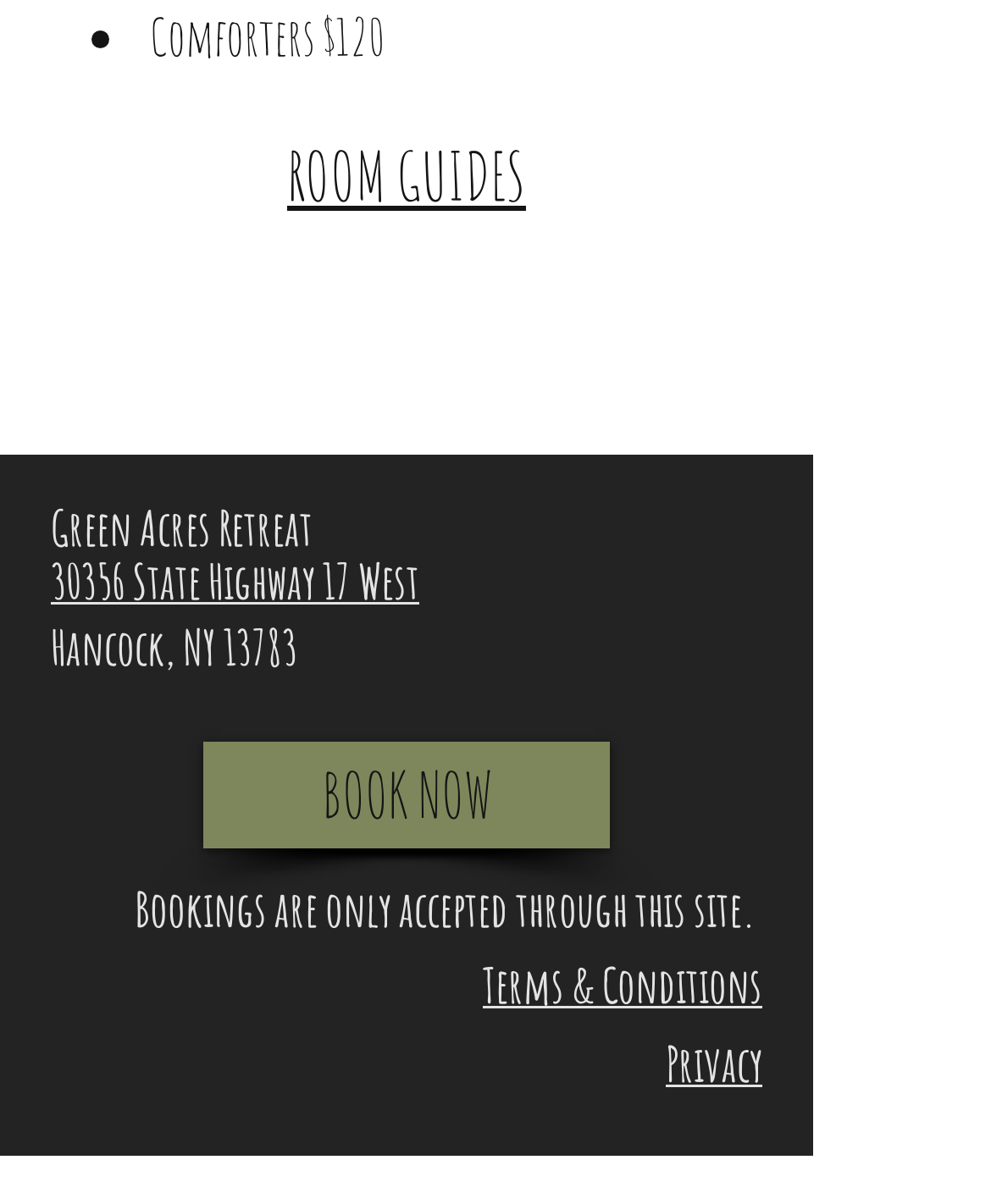Identify the bounding box coordinates for the UI element described by the following text: "Terms & Conditions". Provide the coordinates as four float numbers between 0 and 1, in the format [left, top, right, bottom].

[0.487, 0.8, 0.769, 0.844]